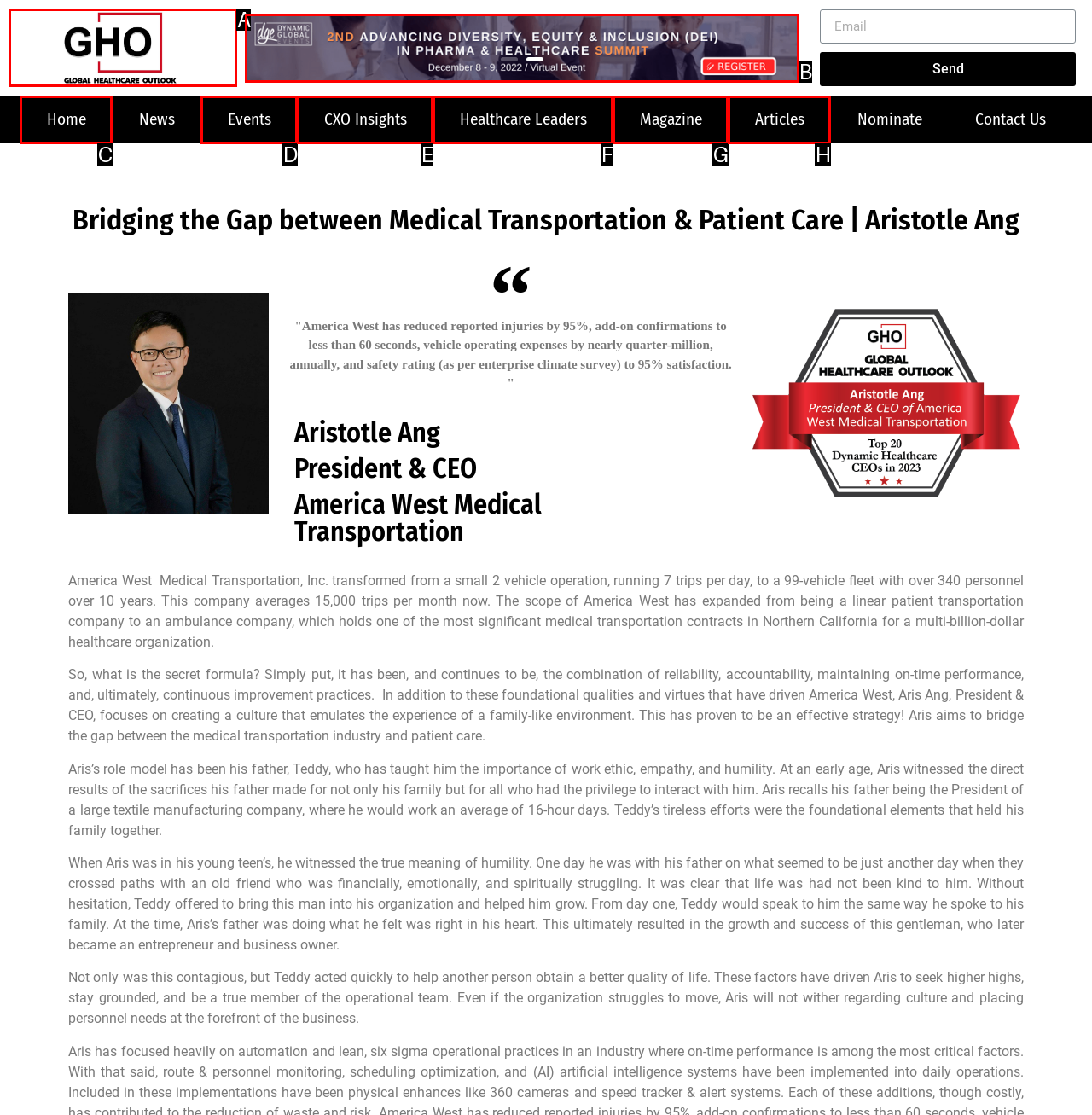Point out the HTML element I should click to achieve the following task: Click the 'GHO' link Provide the letter of the selected option from the choices.

A